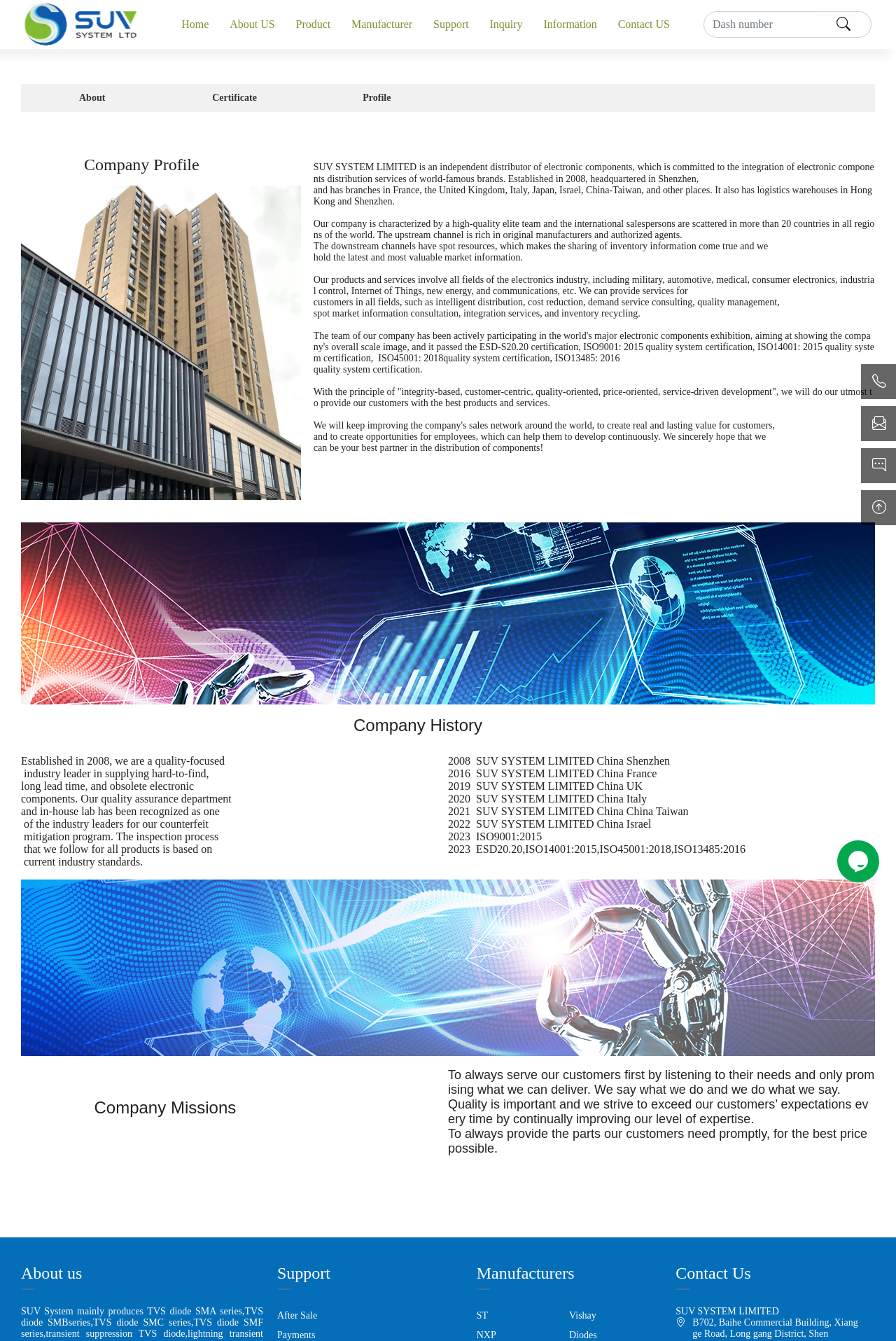Please examine the image and answer the question with a detailed explanation:
What is the company name?

The company name can be found in the top-left corner of the webpage, where it is written in bold font as 'SUV SYSTEM LIMITED'. It is also mentioned in the company profile section, which provides detailed information about the company's history, mission, and values.